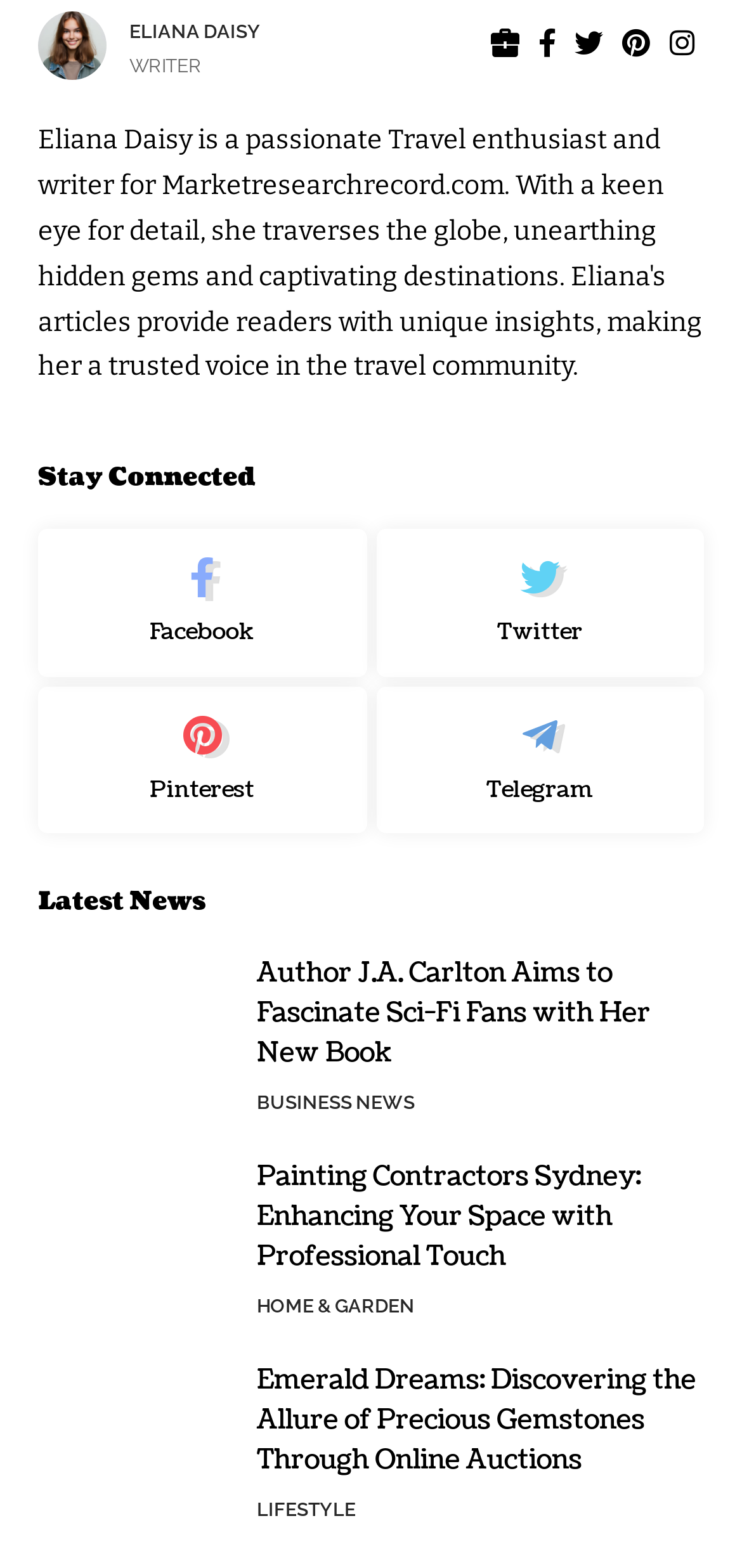Use a single word or phrase to answer the question: What is the latest news about?

Sci-Fi book